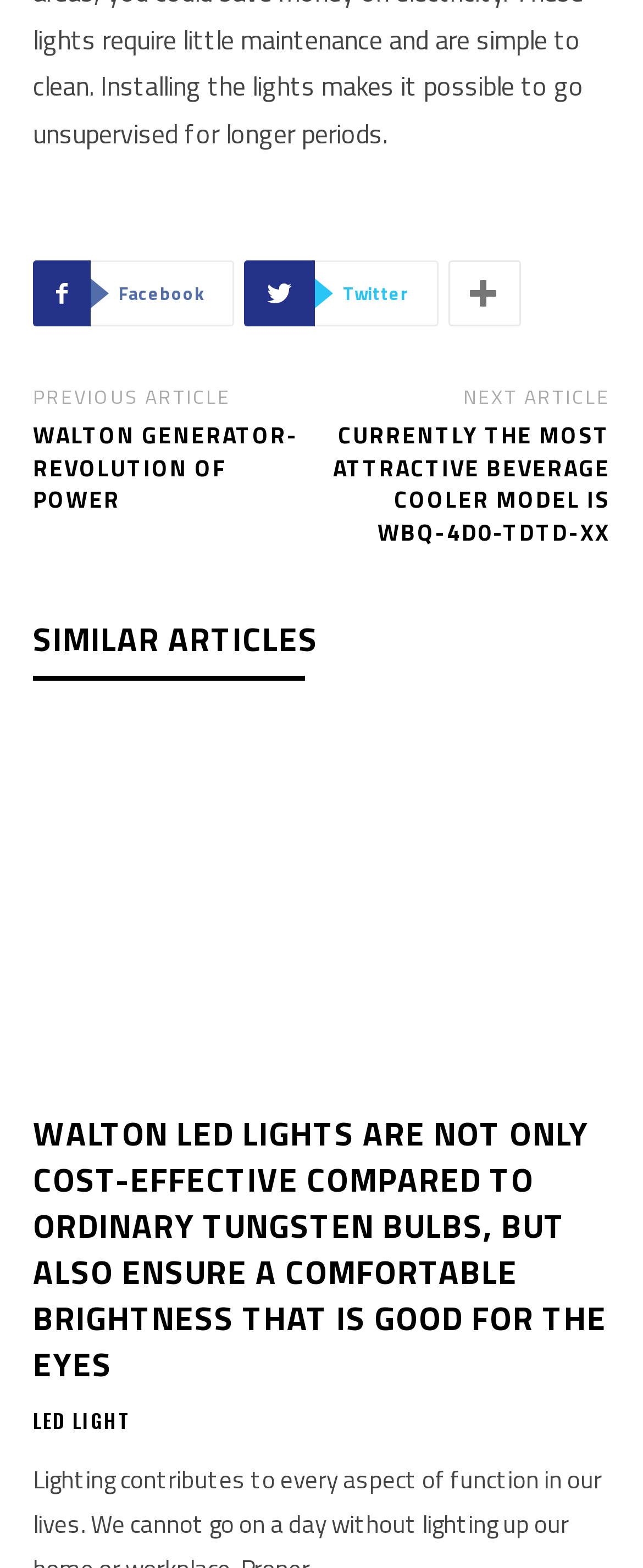Please determine the bounding box coordinates of the area that needs to be clicked to complete this task: 'Read 'I Want to hear Your Voice''. The coordinates must be four float numbers between 0 and 1, formatted as [left, top, right, bottom].

None